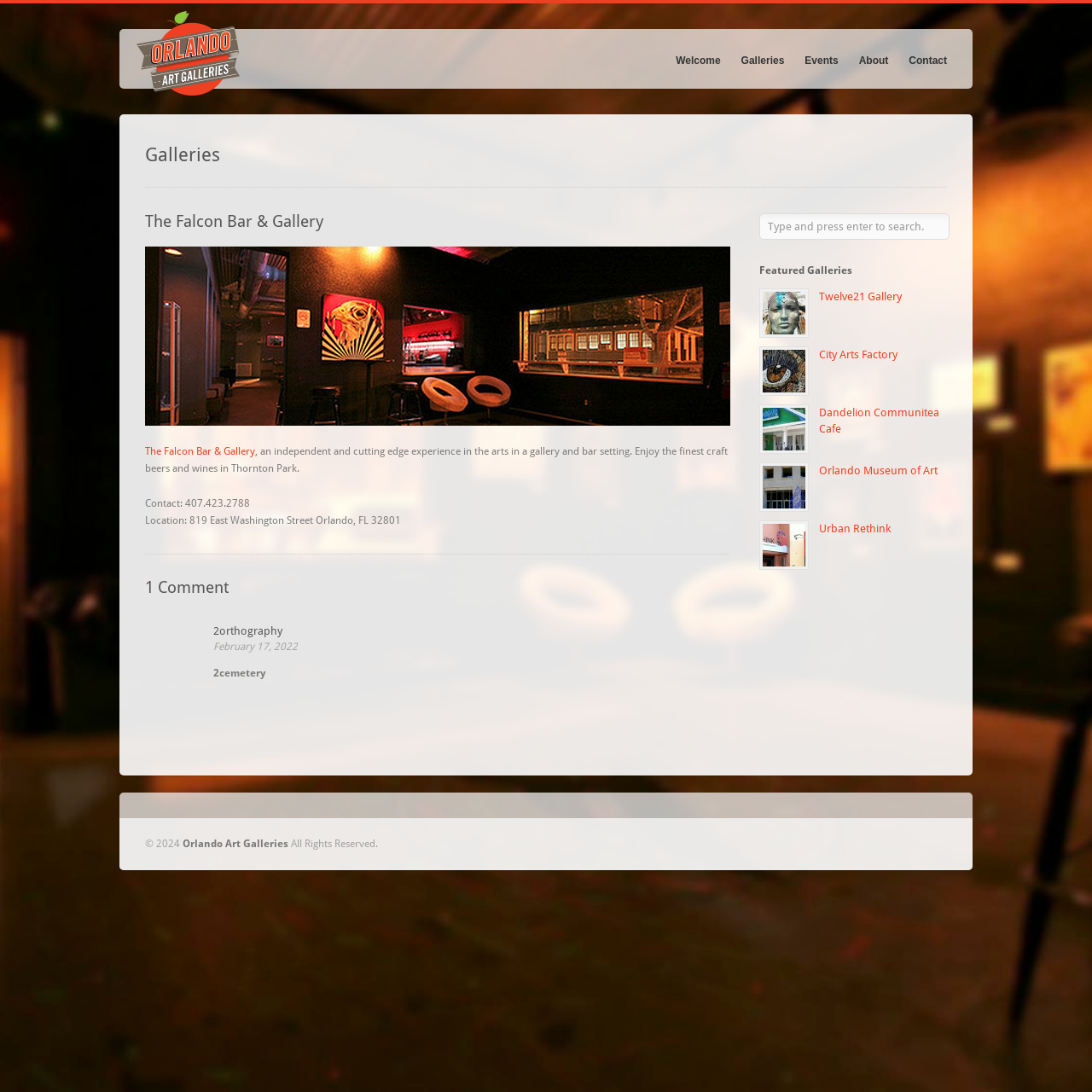Bounding box coordinates are to be given in the format (top-left x, top-left y, bottom-right x, bottom-right y). All values must be floating point numbers between 0 and 1. Provide the bounding box coordinate for the UI element described as: City Arts Factory

[0.75, 0.318, 0.822, 0.33]